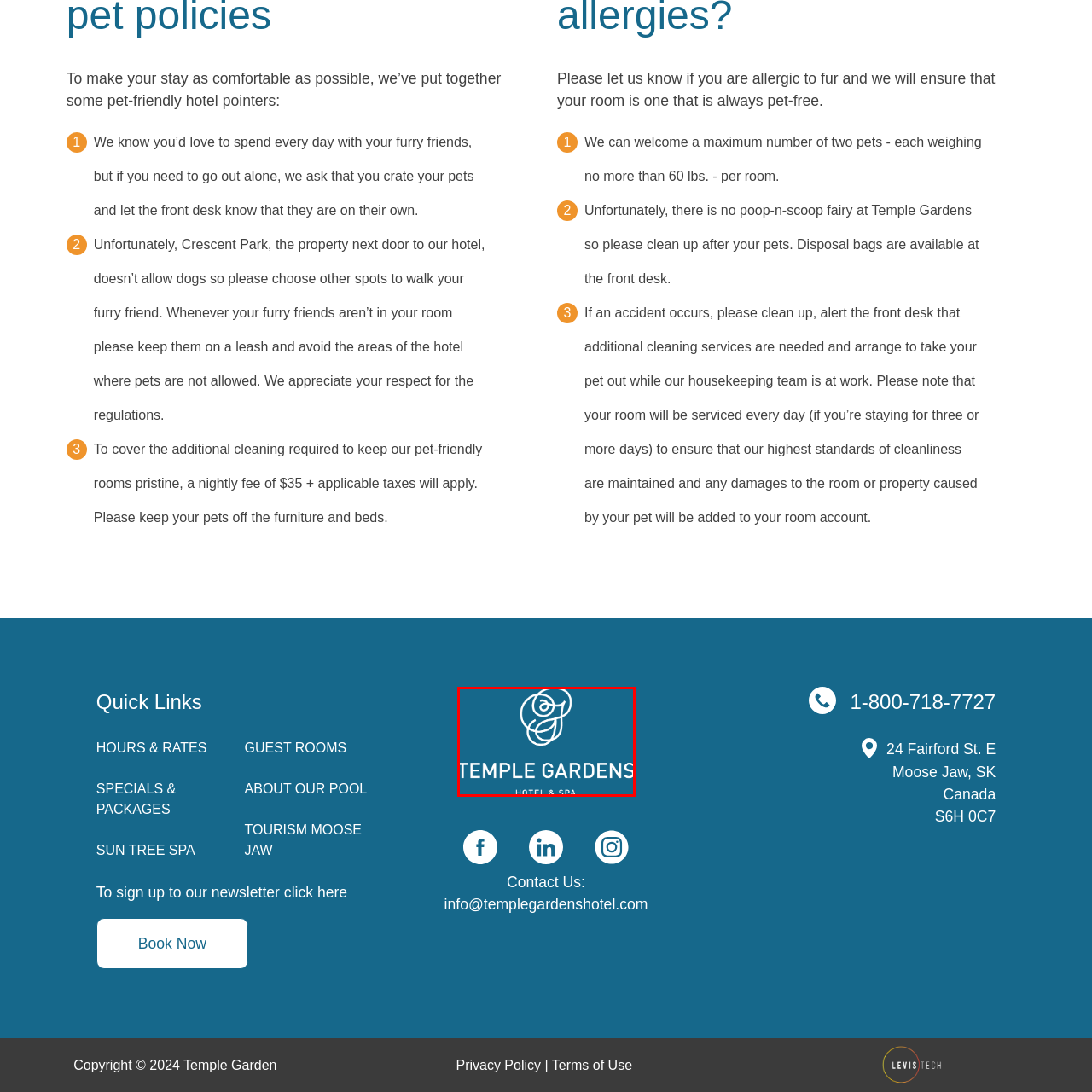Craft a detailed explanation of the image surrounded by the red outline.

The image features the elegant logo of Temple Gardens Hotel & Spa, set against a serene blue background. The logo prominently displays the intertwined initials "TG" in a sophisticated white script, symbolizing luxury and tranquility. Below the initials, the name "TEMPLE GARDENS" is presented in bold, uppercase letters, with "HOTEL & SPA" written in a more delicate, smaller font beneath it. This design reflects the establishment's commitment to providing a relaxing and upscale experience for its guests.